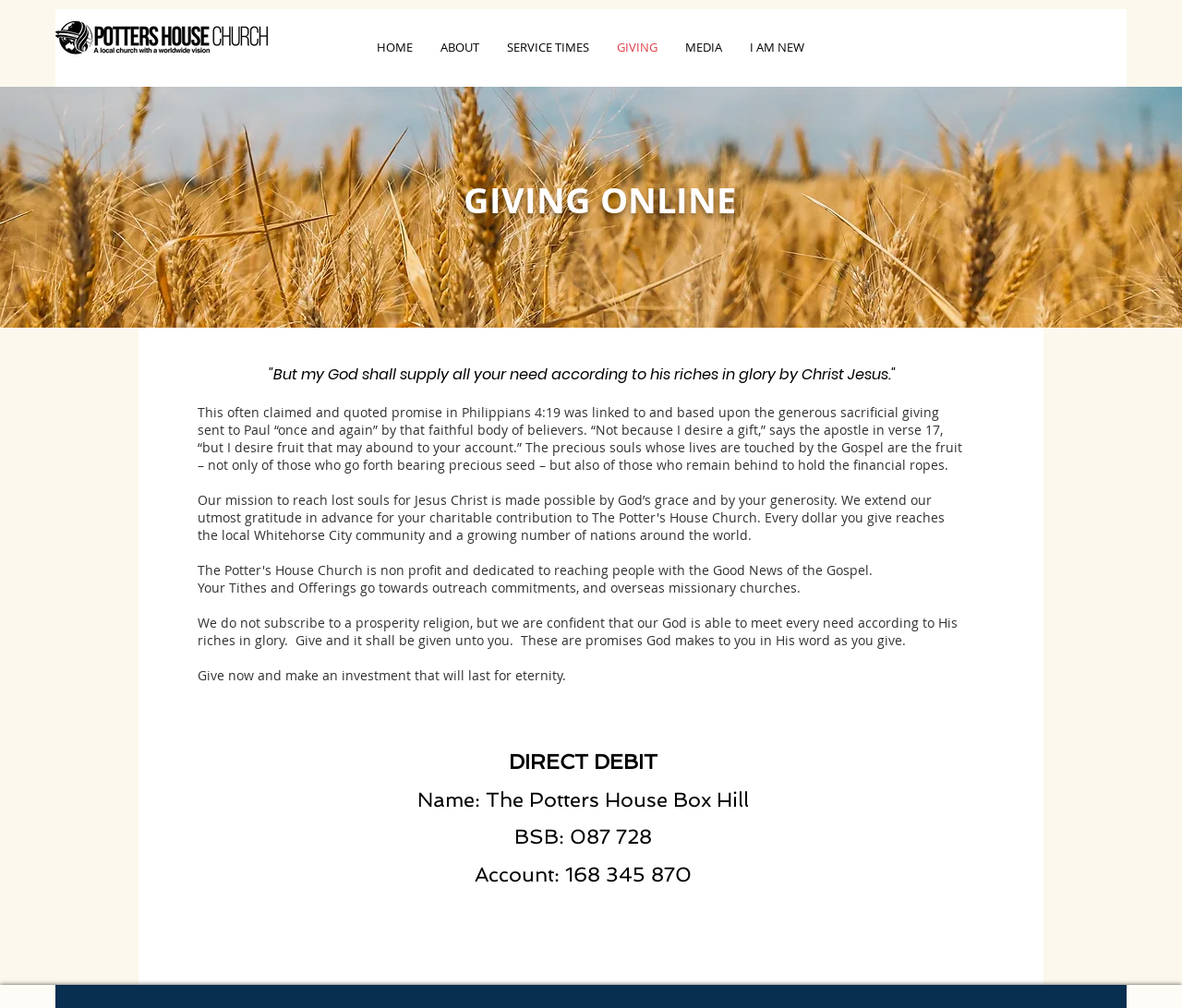What is the name of the organization associated with this webpage?
Please use the image to deliver a detailed and complete answer.

The name of the organization is mentioned in the text 'Name: The Potters House Box Hill', which suggests that this webpage is affiliated with a church or religious organization by that name.